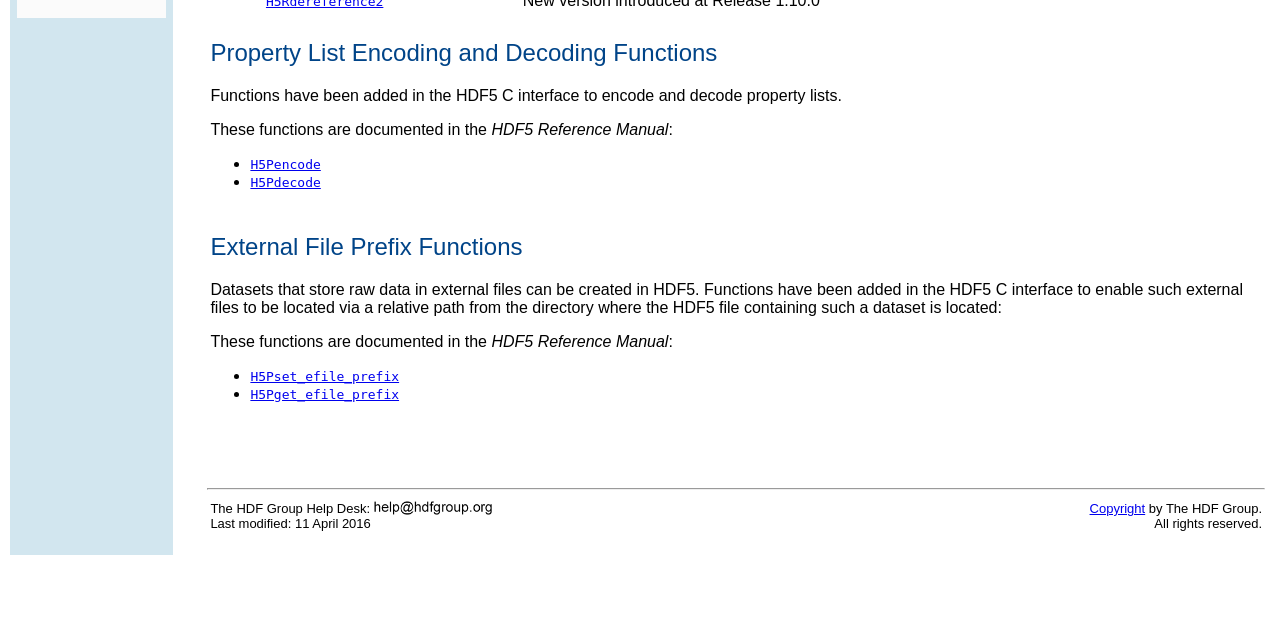Identify the bounding box of the HTML element described as: "External File Prefix Functions".

[0.164, 0.364, 0.408, 0.406]